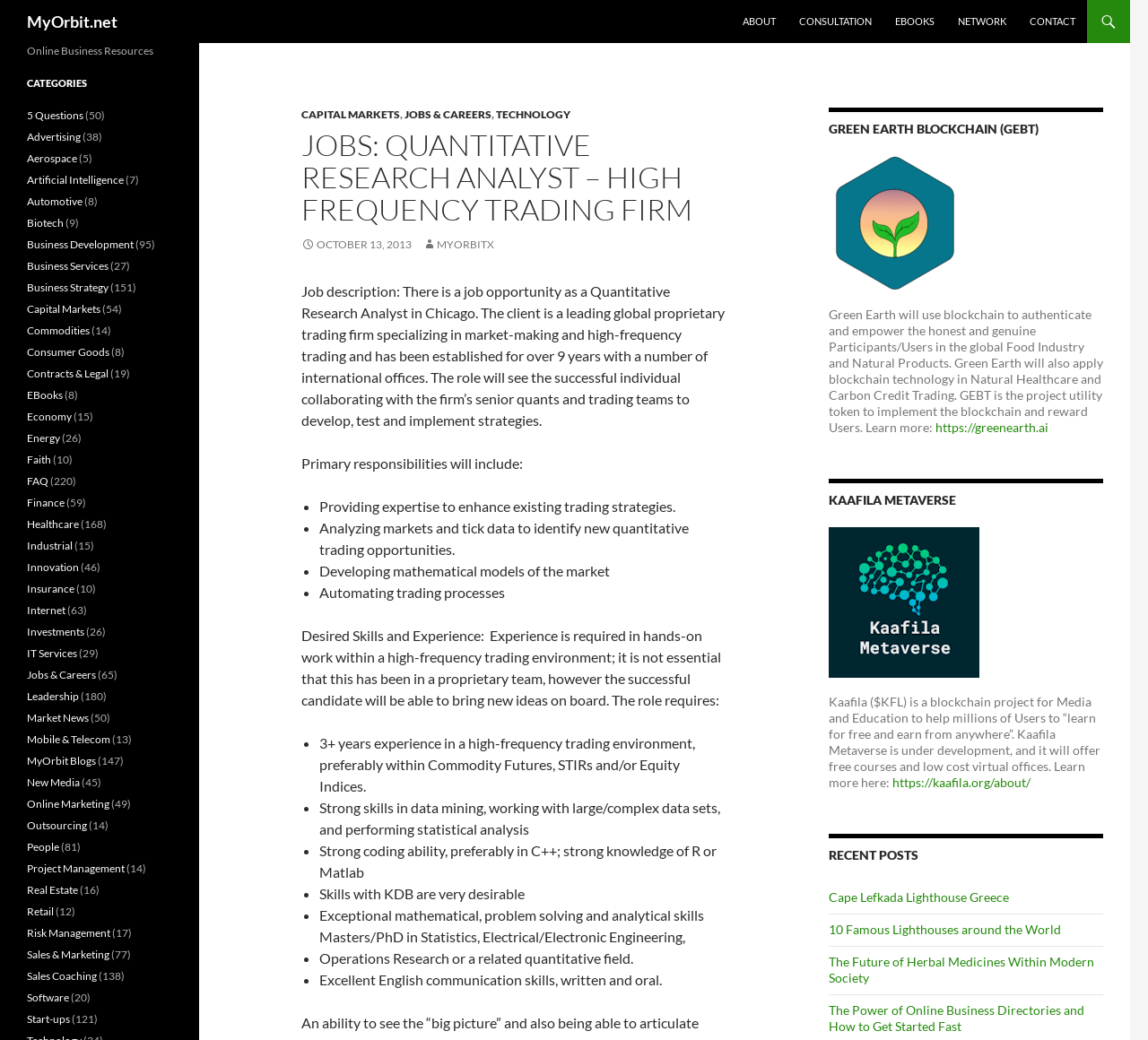Using the elements shown in the image, answer the question comprehensively: What is the required experience for the job?

The required experience can be found in the 'Desired Skills and Experience' section of the job posting, which states '3+ years experience in a high-frequency trading environment, preferably within Commodity Futures, STIRs and/or Equity Indices'.